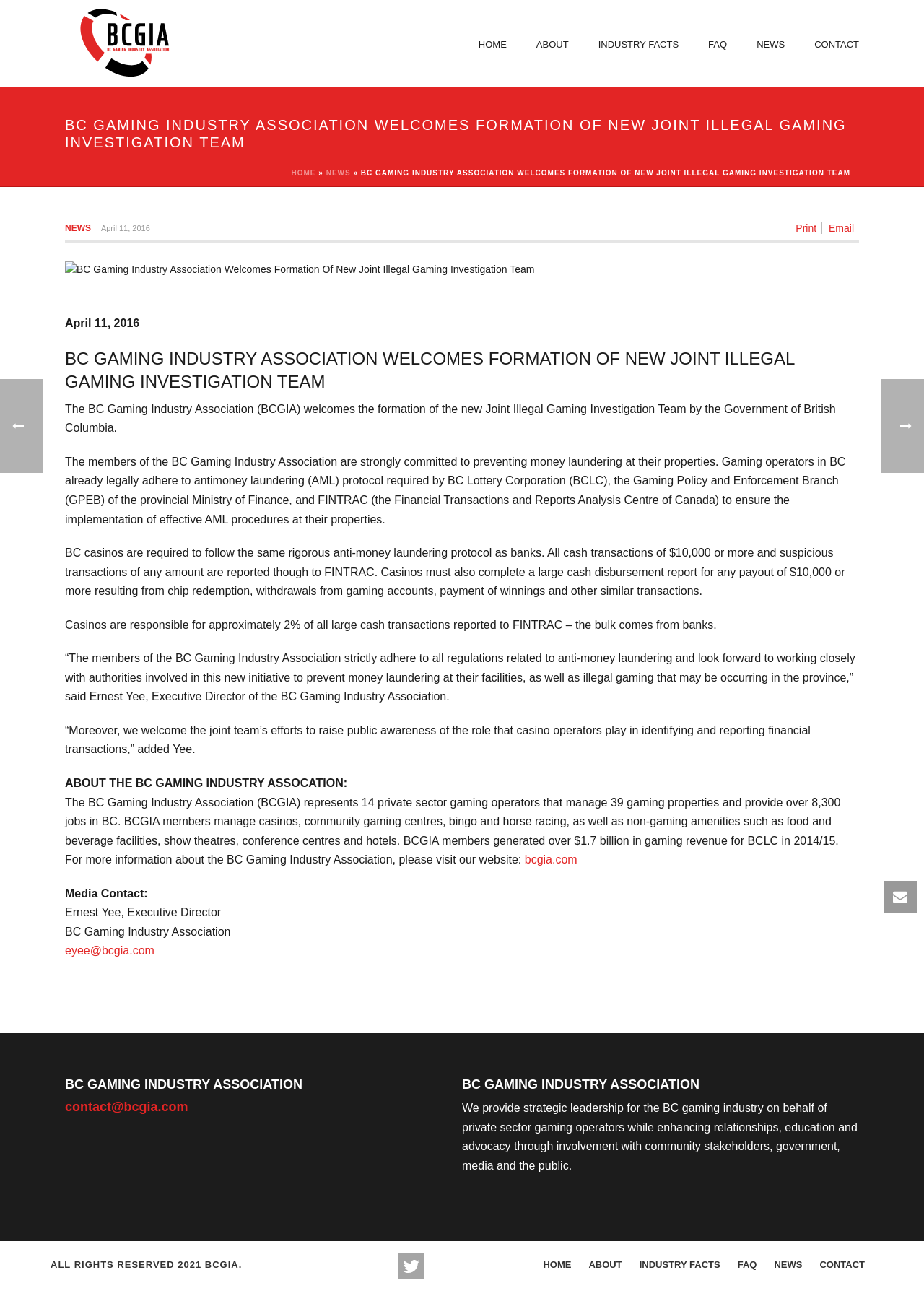Specify the bounding box coordinates of the area to click in order to execute this command: 'Click Print'. The coordinates should consist of four float numbers ranging from 0 to 1, and should be formatted as [left, top, right, bottom].

[0.861, 0.171, 0.884, 0.18]